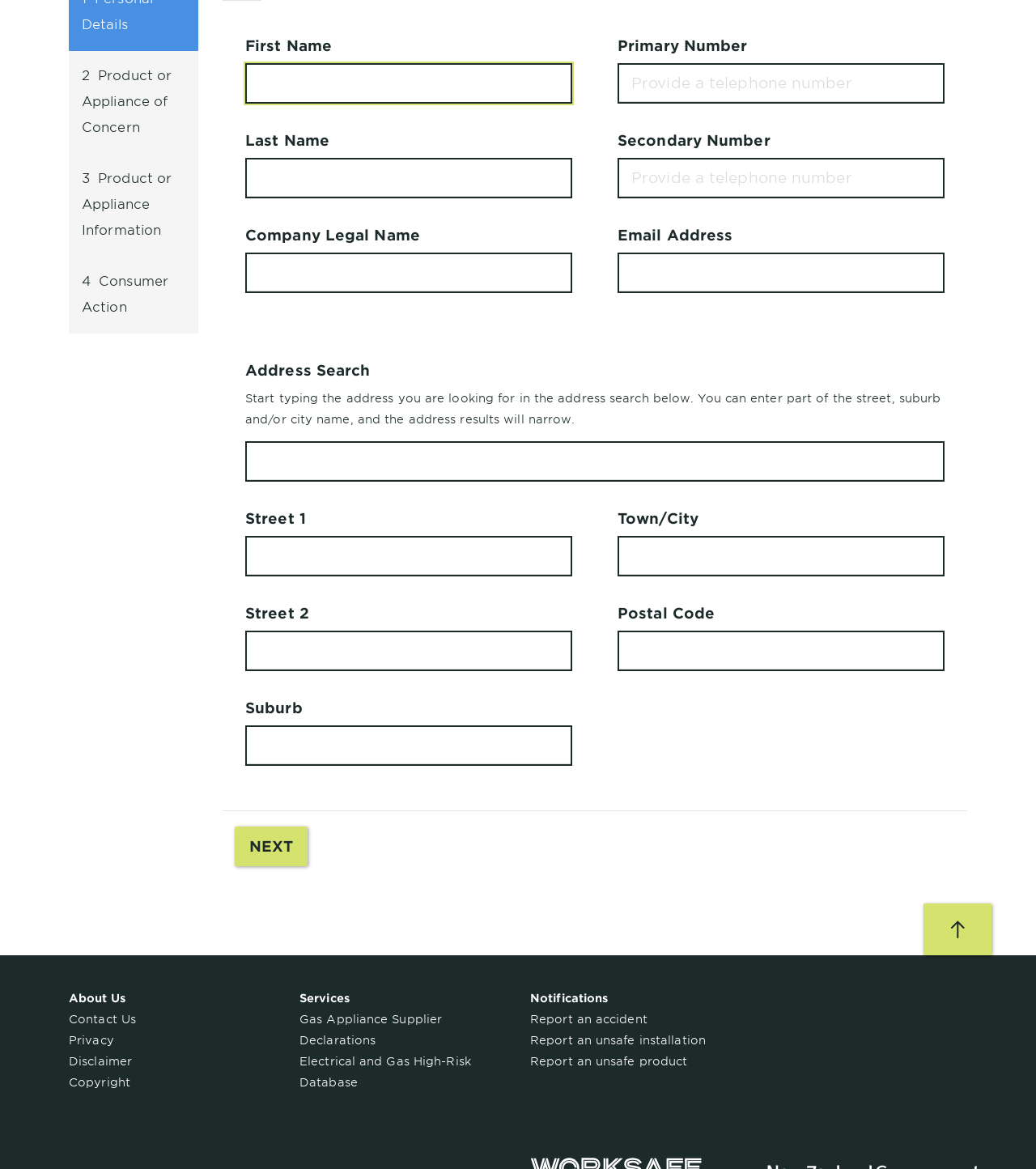Find the UI element described as: "Back to top" and predict its bounding box coordinates. Ensure the coordinates are four float numbers between 0 and 1, [left, top, right, bottom].

[0.891, 0.773, 0.957, 0.817]